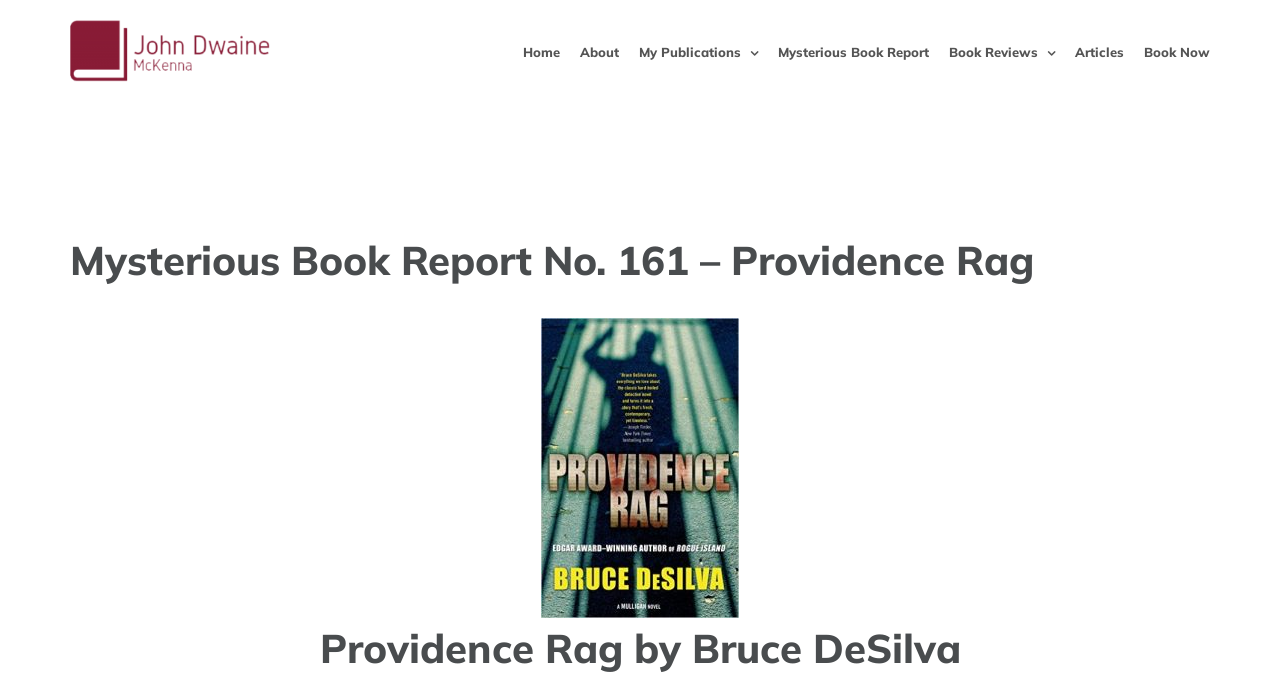What is the name of the book being reviewed?
Provide a fully detailed and comprehensive answer to the question.

I found the answer by looking at the heading 'Mysterious Book Report Providence Rag Providence Rag by Bruce DeSilva' which indicates that the book being reviewed is 'Providence Rag'.